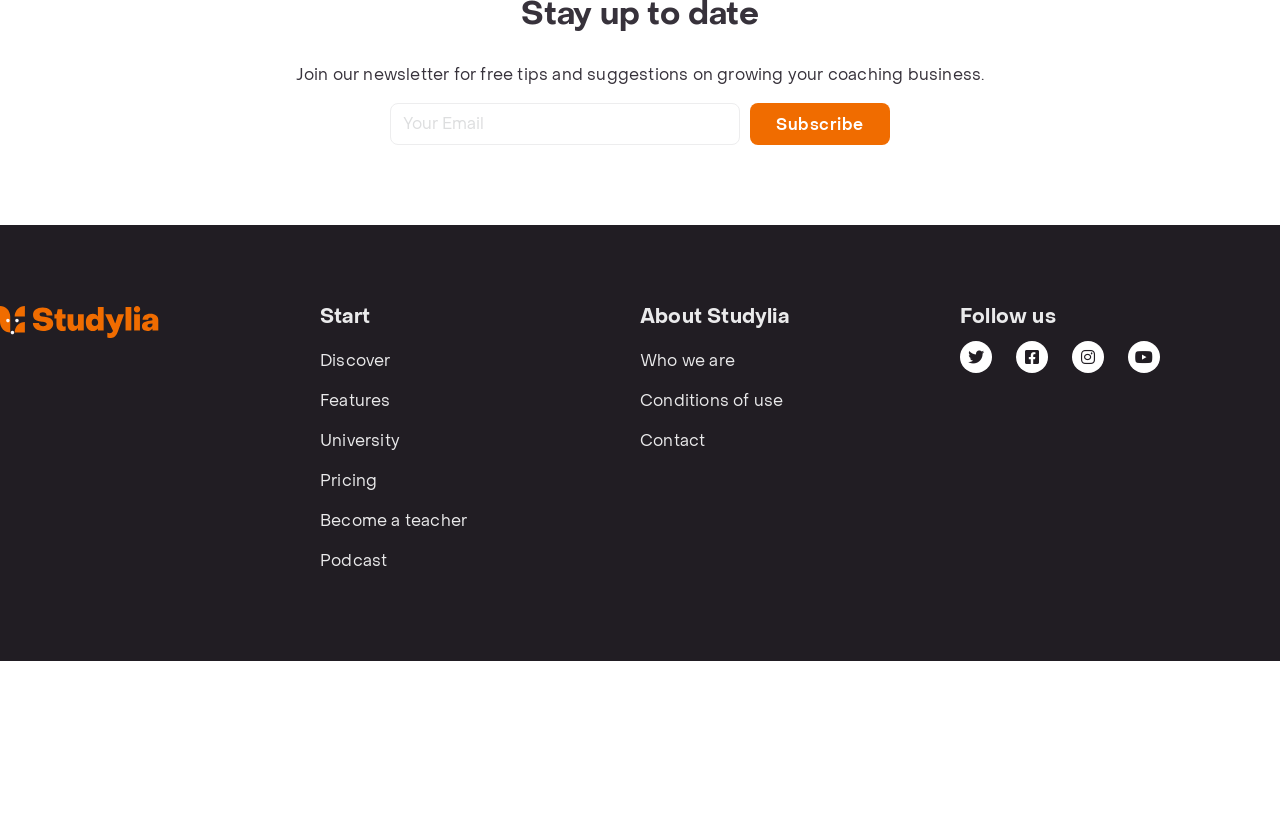Based on the element description aria-label="Email" name="form-field-9ff04f" placeholder="Your Email", identify the bounding box coordinates for the UI element. The coordinates should be in the format (top-left x, top-left y, bottom-right x, bottom-right y) and within the 0 to 1 range.

[0.305, 0.079, 0.578, 0.13]